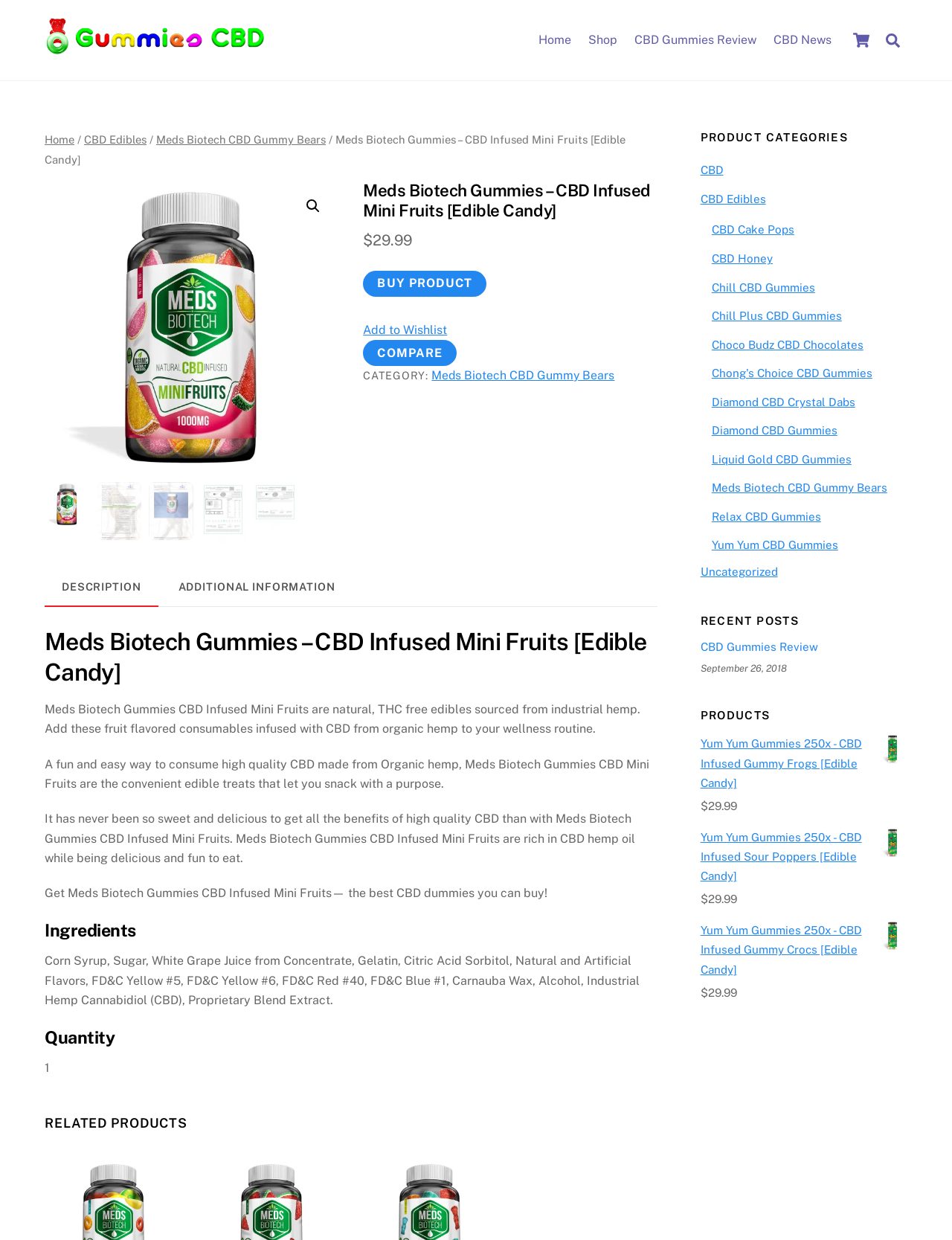What is the category of the product?
We need a detailed and exhaustive answer to the question. Please elaborate.

I determined the answer by looking at the breadcrumb navigation element which shows the category hierarchy, and the category 'CBD Edibles' is listed as one of the categories.